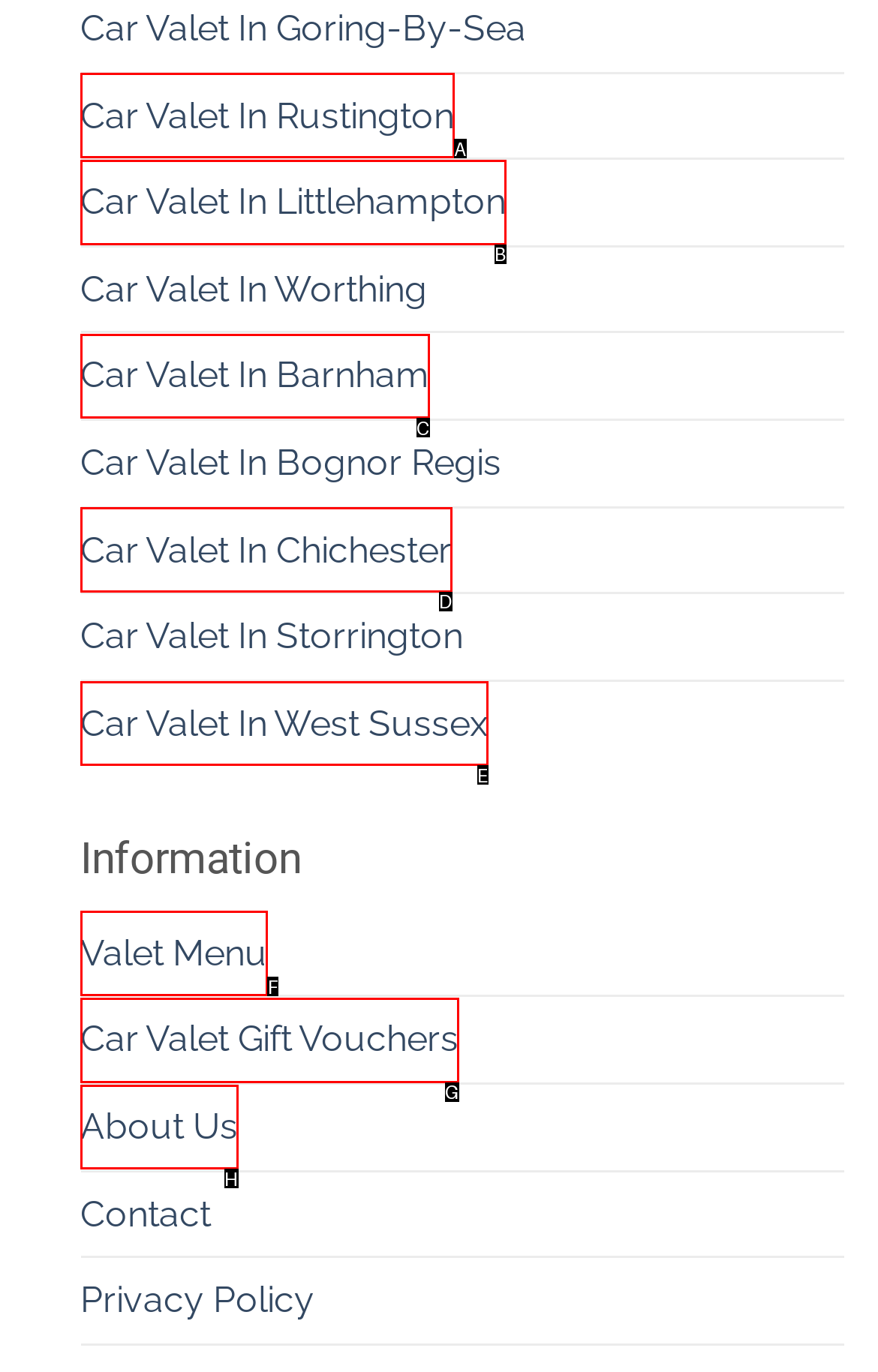Choose the letter of the option you need to click to Check out the valet menu. Answer with the letter only.

F